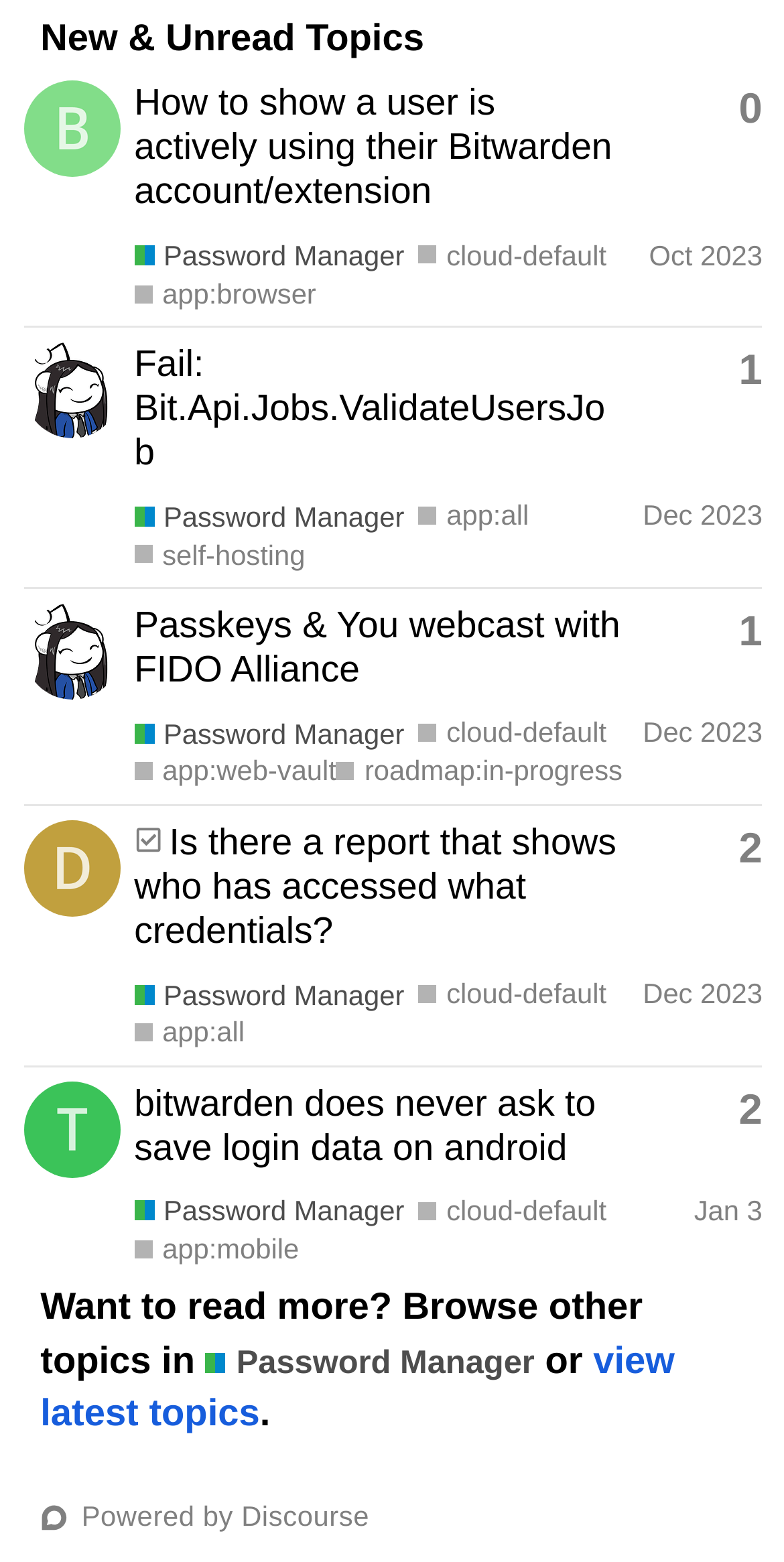Find the bounding box coordinates of the element I should click to carry out the following instruction: "View the topic 'How to show a user is actively using their Bitwarden account/extension'".

[0.029, 0.052, 0.973, 0.209]